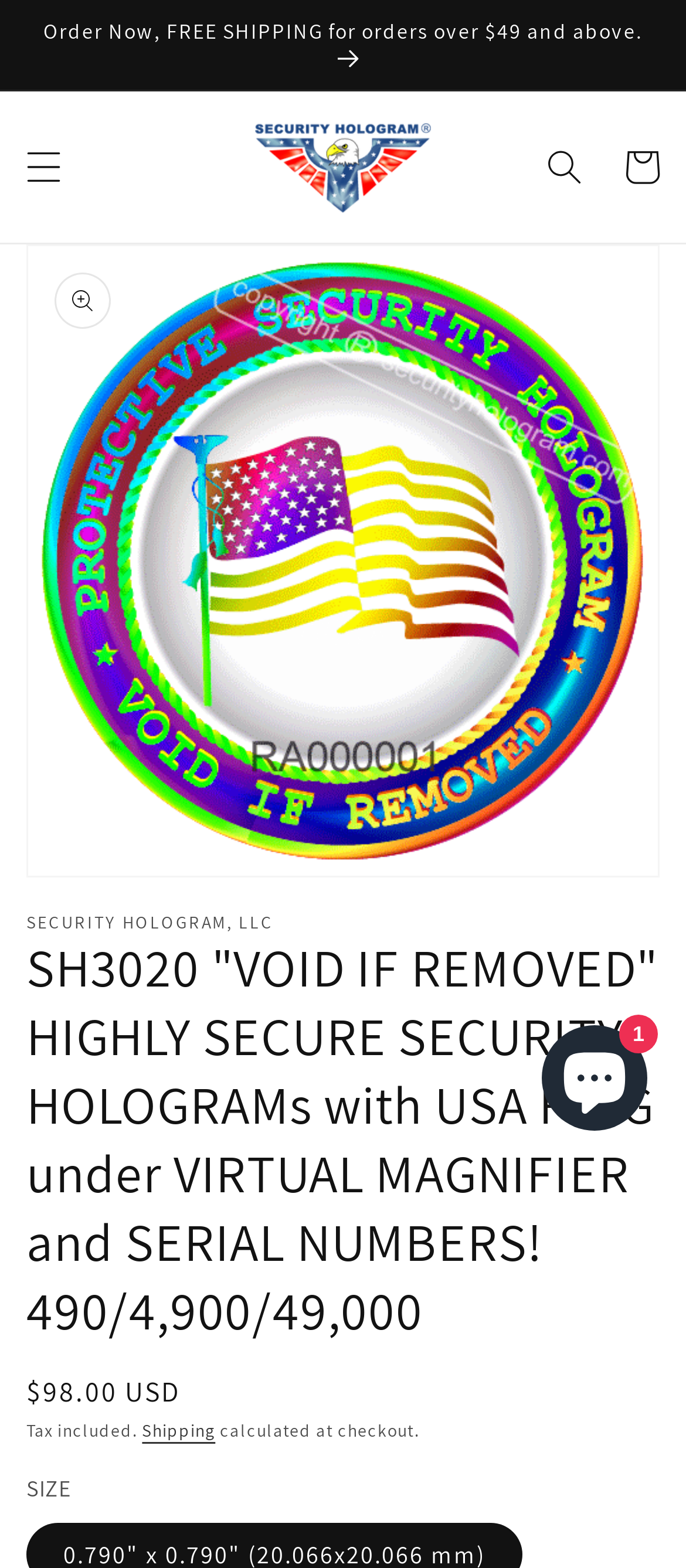What is the company name?
Analyze the screenshot and provide a detailed answer to the question.

I found the company name by looking at the link element with the text 'Security Hologram, LLC' which is located at the top of the page, and also has an associated image with the same text.